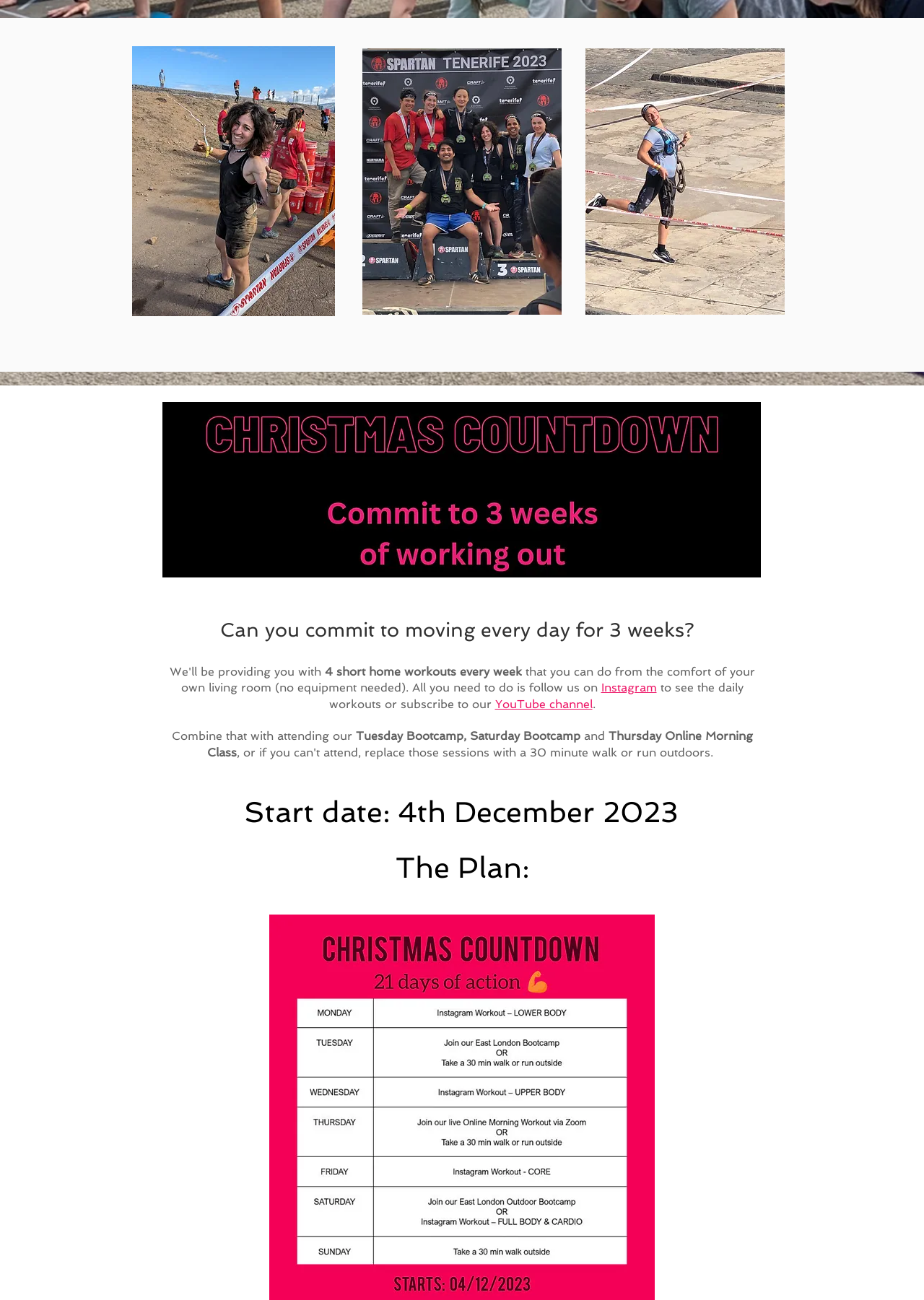Locate the bounding box coordinates of the UI element described by: "YouTube channel". Provide the coordinates as four float numbers between 0 and 1, formatted as [left, top, right, bottom].

[0.536, 0.536, 0.641, 0.547]